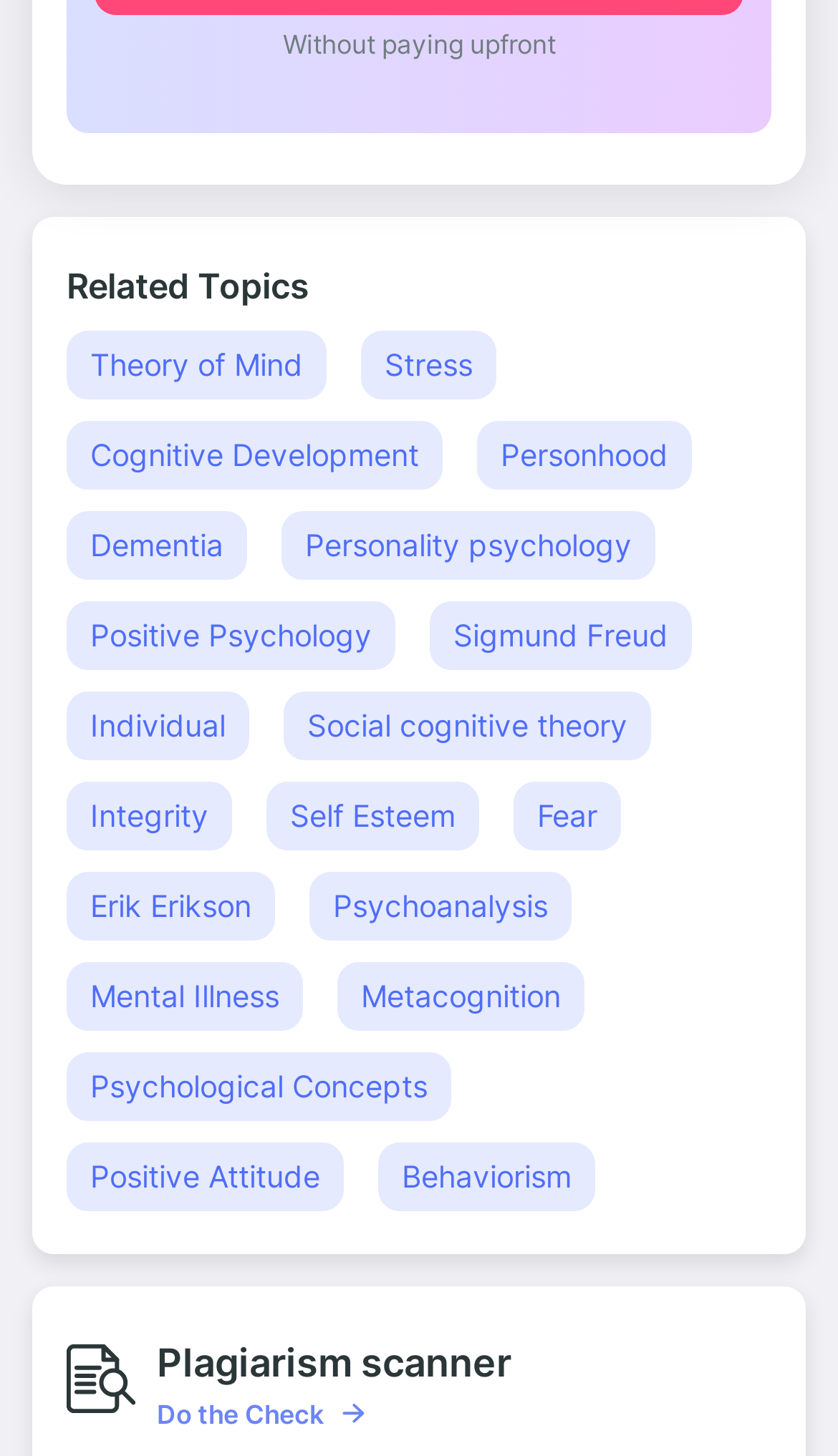Please determine the bounding box coordinates for the element that should be clicked to follow these instructions: "Check the plagiarism scanner".

[0.079, 0.924, 0.162, 0.971]